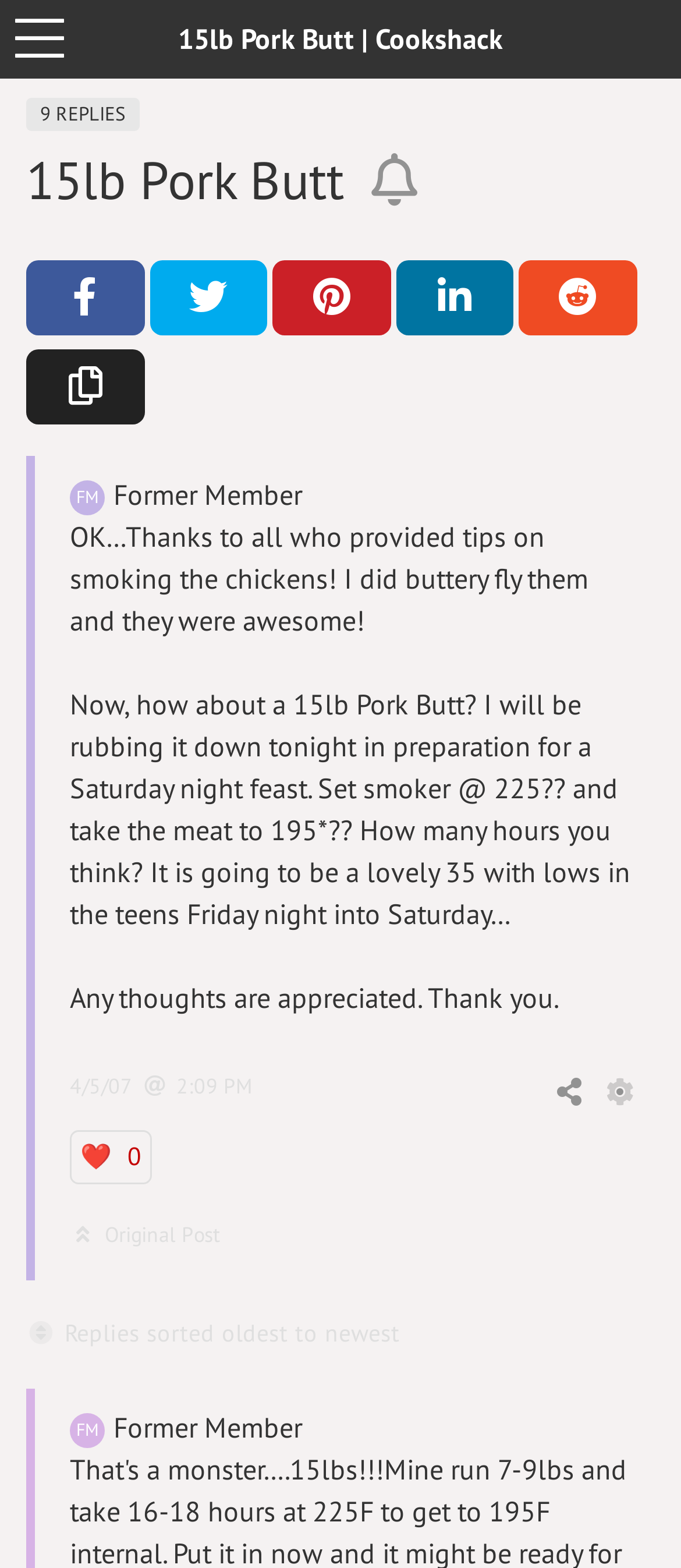Produce a meticulous description of the webpage.

This webpage appears to be a forum discussion thread about cooking, specifically about smoking a 15lb pork butt. At the top, there is a heading that reads "15lb Pork Butt | Cookshack" and a link to "More Options" with an accompanying image. Below this, there is a header section that displays the number of replies to the topic, which is 9, and a heading that describes the topic with an option to follow it for notifications.

On the left side of the page, there are social media sharing buttons for Facebook, Twitter, Pinterest, LinkedIn, and Reddit, each with an accompanying image. There is also a button to copy the link to the topic.

The main content of the page is an article that contains the original post, which is a message from a user thanking others for tips on smoking chickens and asking for advice on cooking a 15lb pork butt. The post includes a few paragraphs of text and is followed by information about the post, including the date and time it was posted.

Below the original post, there are links to share and manage the post, as well as an option to like it. There is also a label indicating that it is the original post.

Further down the page, there is a section that displays replies to the topic, sorted from oldest to newest. The first reply is from a former member, and it includes a small icon with the initials "FM".